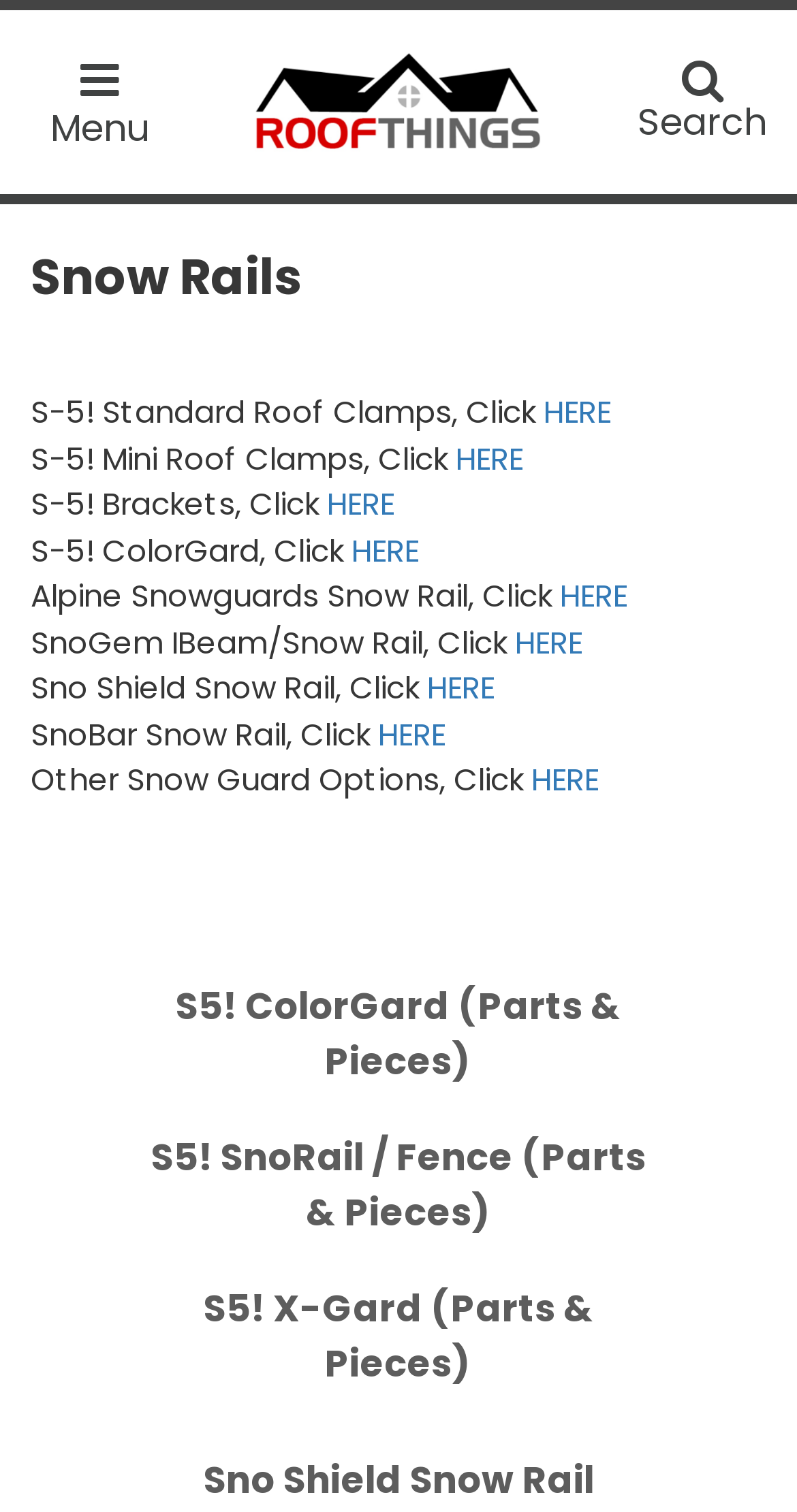Determine the bounding box coordinates for the area you should click to complete the following instruction: "View Sno Shield Snow Rail details".

[0.154, 0.96, 0.846, 0.996]